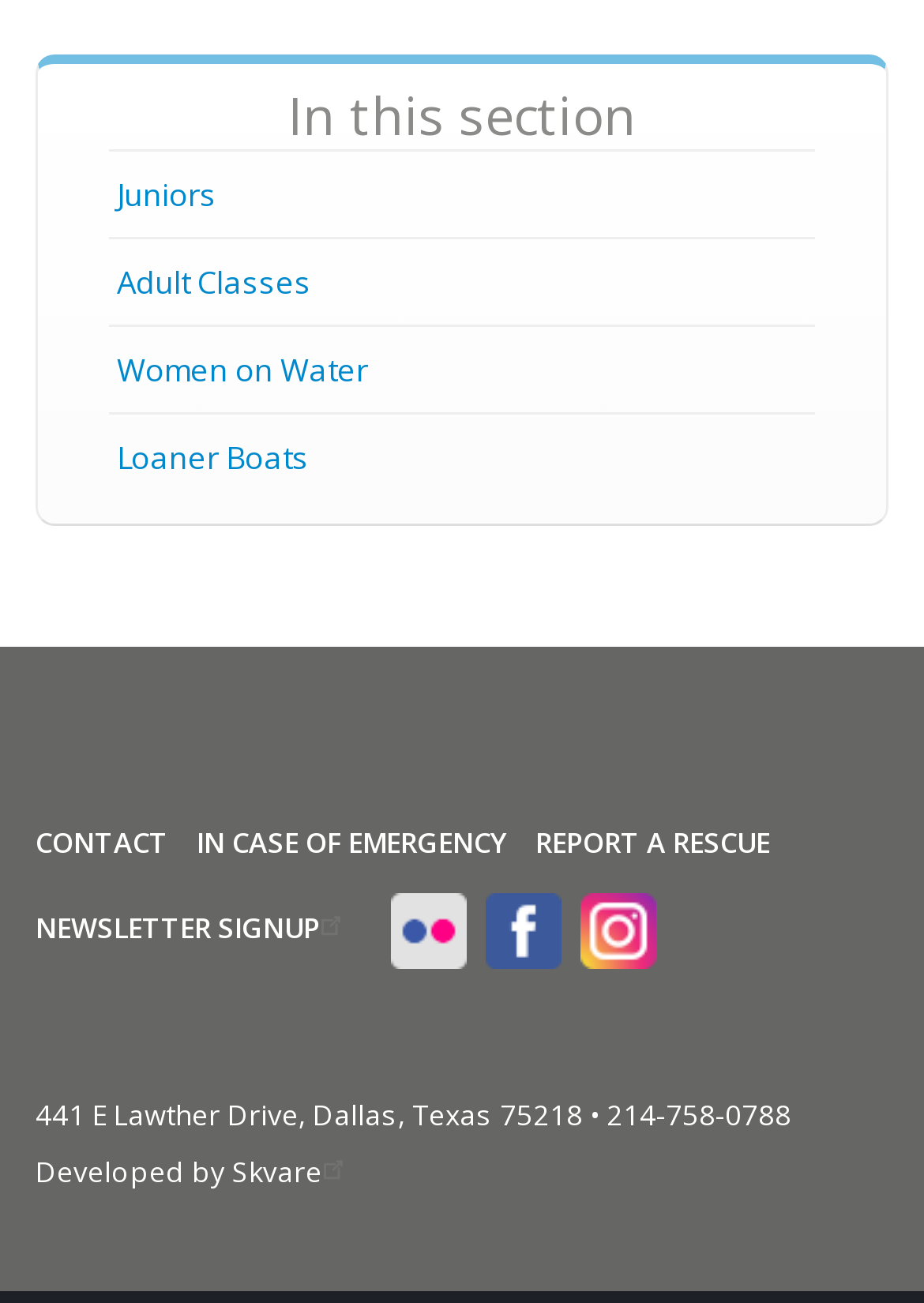What is the name of the developer of this website?
Please give a detailed and thorough answer to the question, covering all relevant points.

I examined the footer section and found a link to the developer's website, which is 'Skvare'.